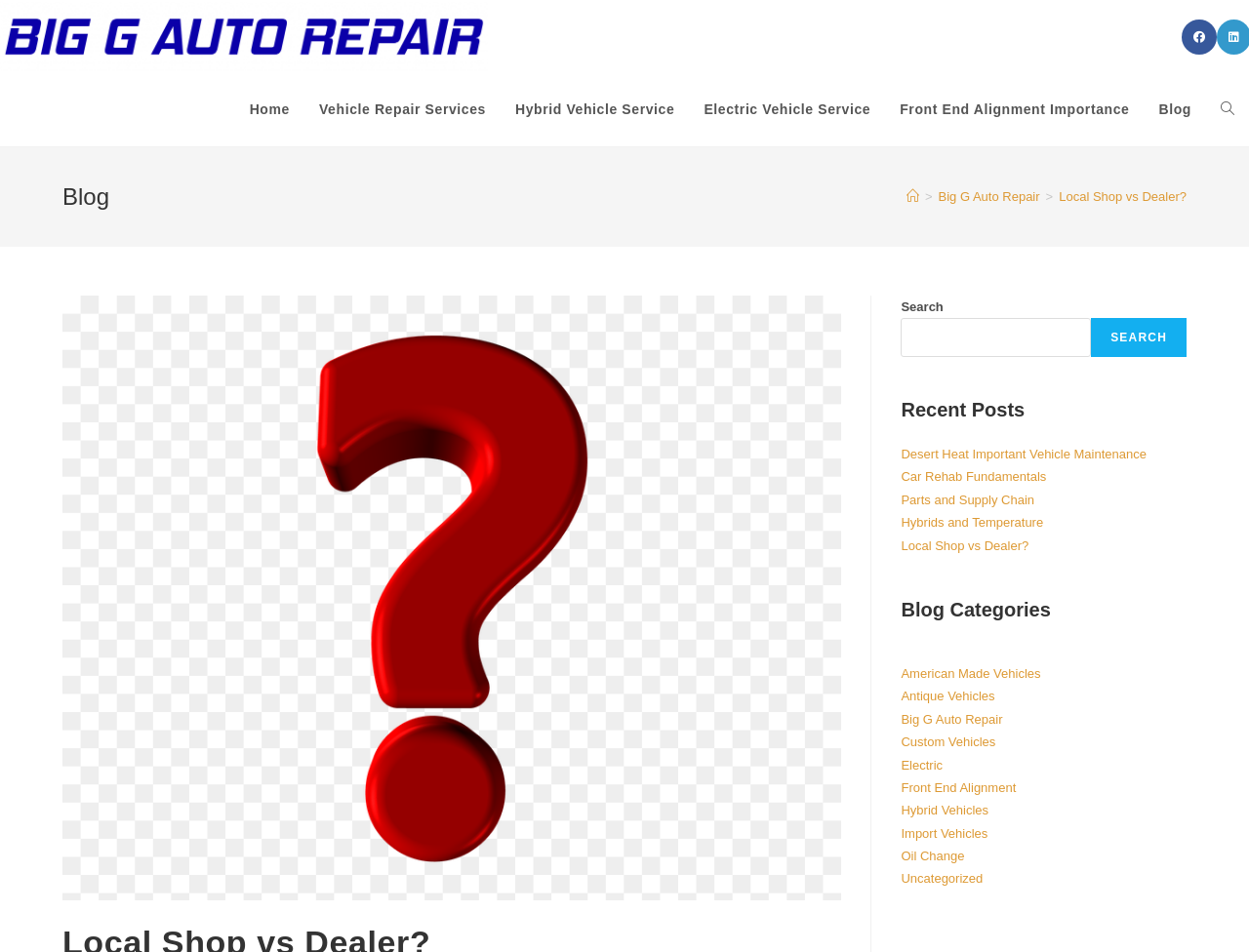Determine the bounding box coordinates for the clickable element to execute this instruction: "Search for something". Provide the coordinates as four float numbers between 0 and 1, i.e., [left, top, right, bottom].

[0.721, 0.334, 0.874, 0.375]